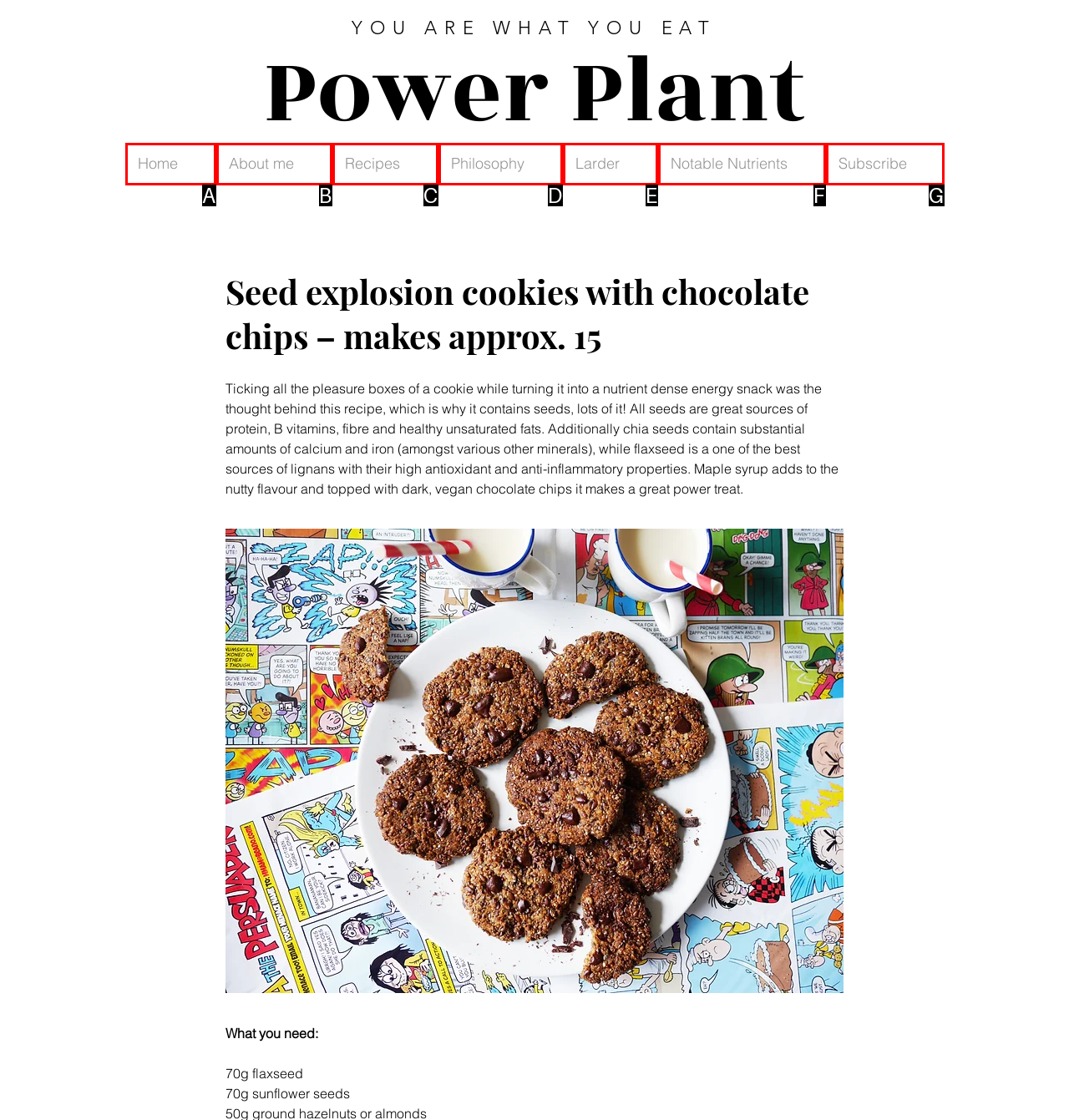Choose the HTML element that best fits the given description: Philosophy. Answer by stating the letter of the option.

D